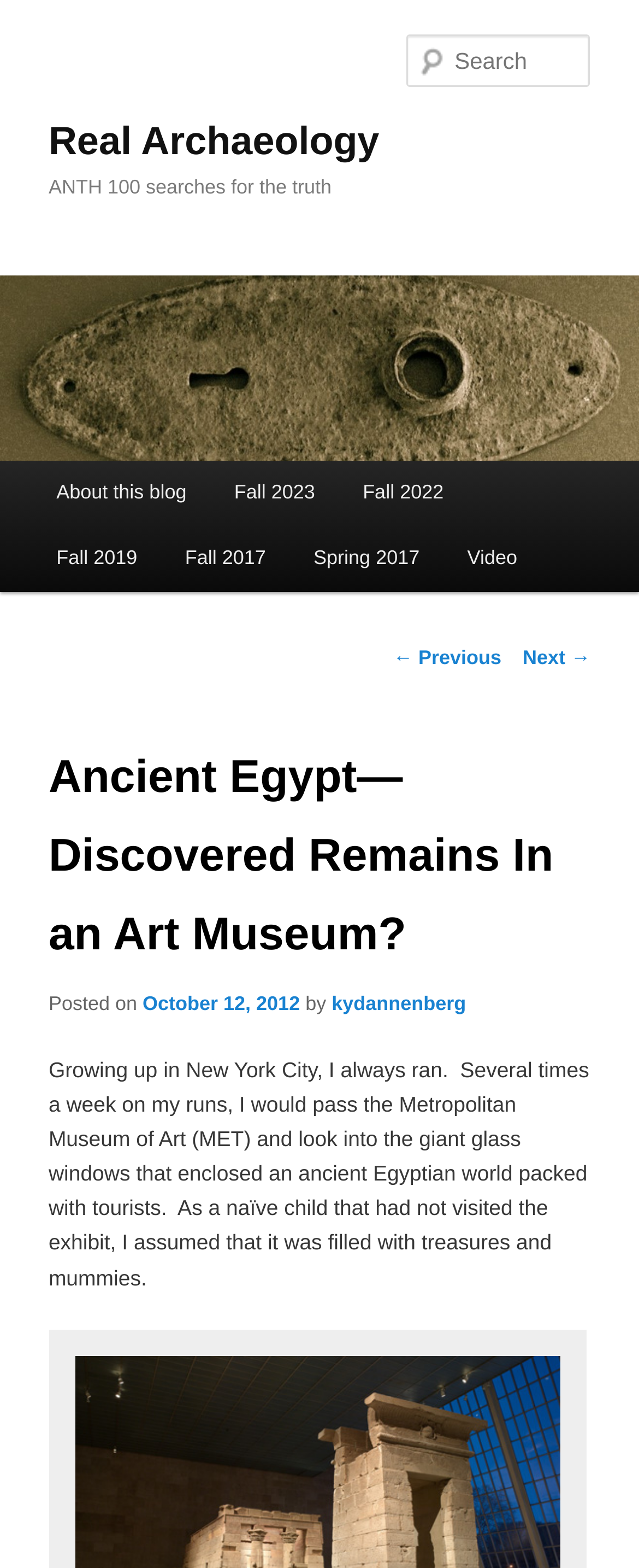Identify the coordinates of the bounding box for the element that must be clicked to accomplish the instruction: "View the post details".

[0.076, 0.455, 0.924, 0.63]